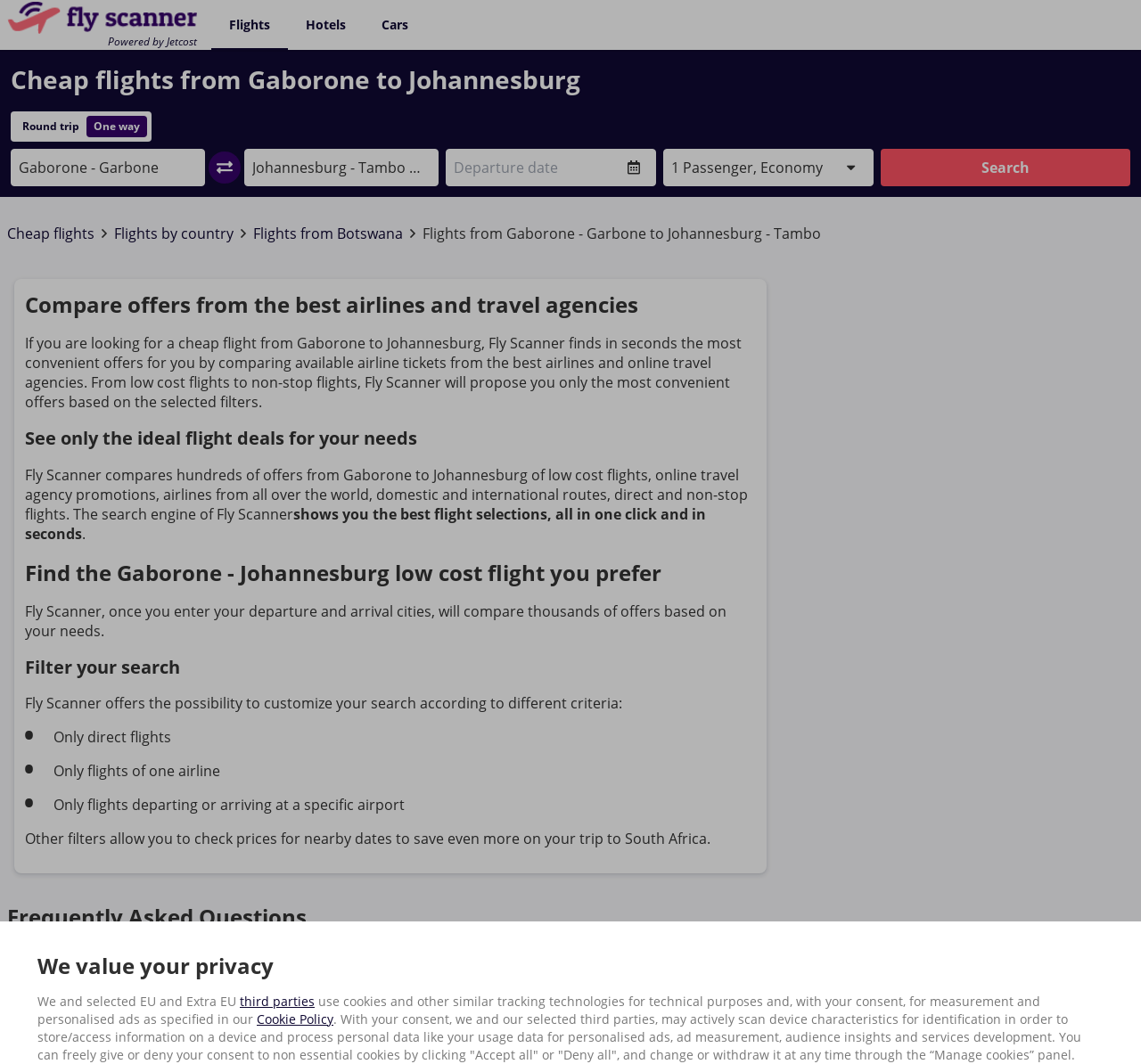Based on the element description, predict the bounding box coordinates (top-left x, top-left y, bottom-right x, bottom-right y) for the UI element in the screenshot: Hotels

[0.252, 0.0, 0.319, 0.045]